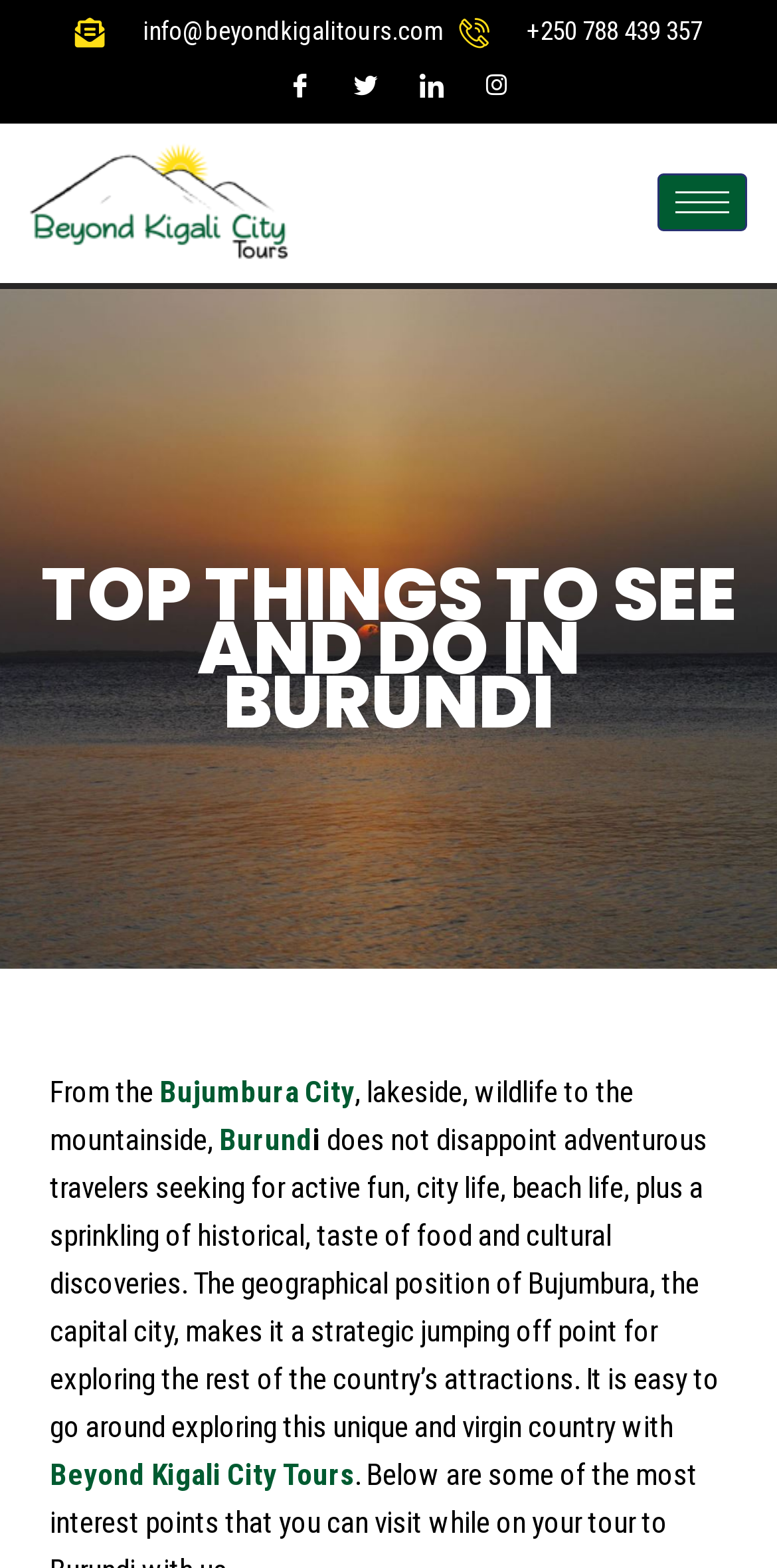What is the phone number of Beyond Kigali City Tours?
Provide a well-explained and detailed answer to the question.

I found the phone number by looking at the top section of the webpage, where the contact information is usually displayed. There, I saw a link with the text '+250 788 439 357', which is a typical format for a phone number.